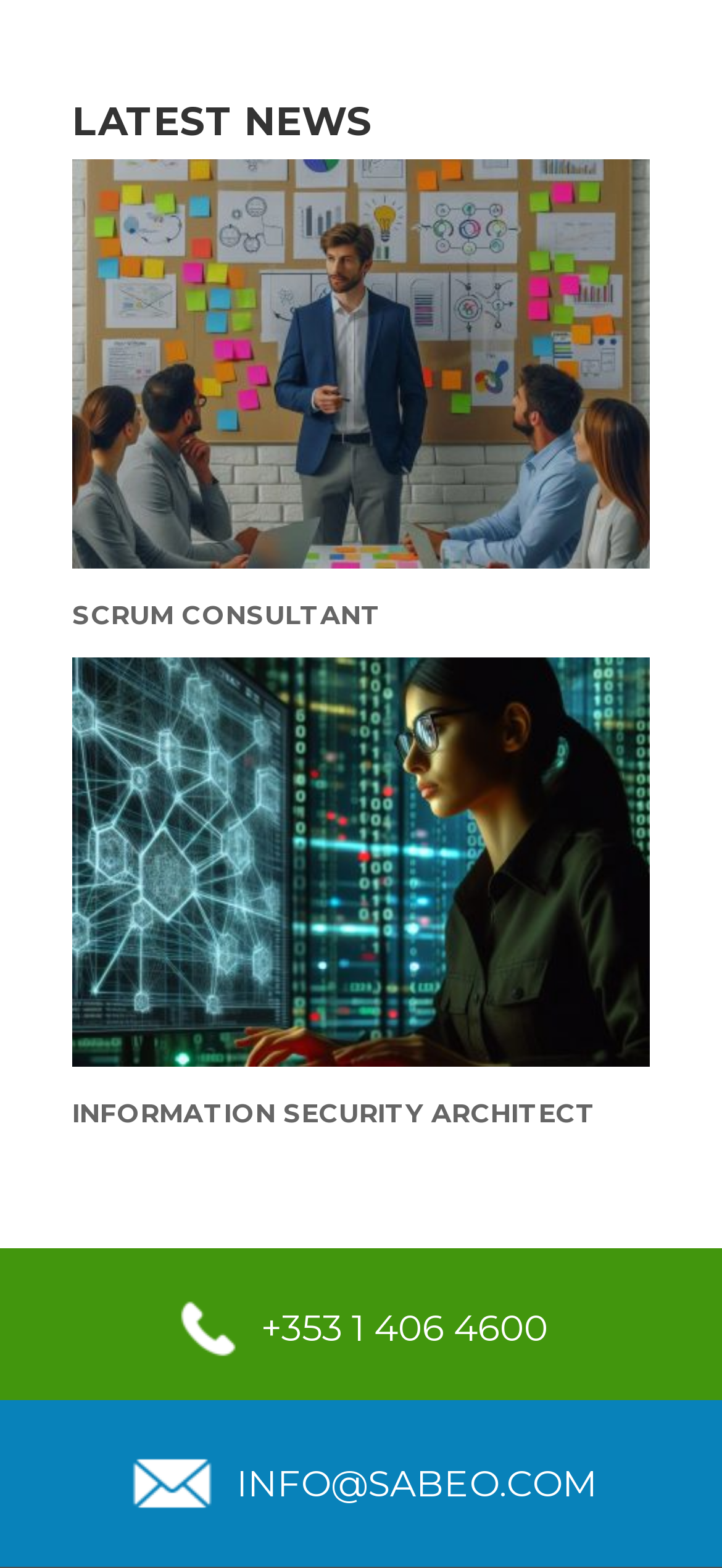Calculate the bounding box coordinates of the UI element given the description: "+353 1 406 4600".

[0.362, 0.831, 0.759, 0.865]